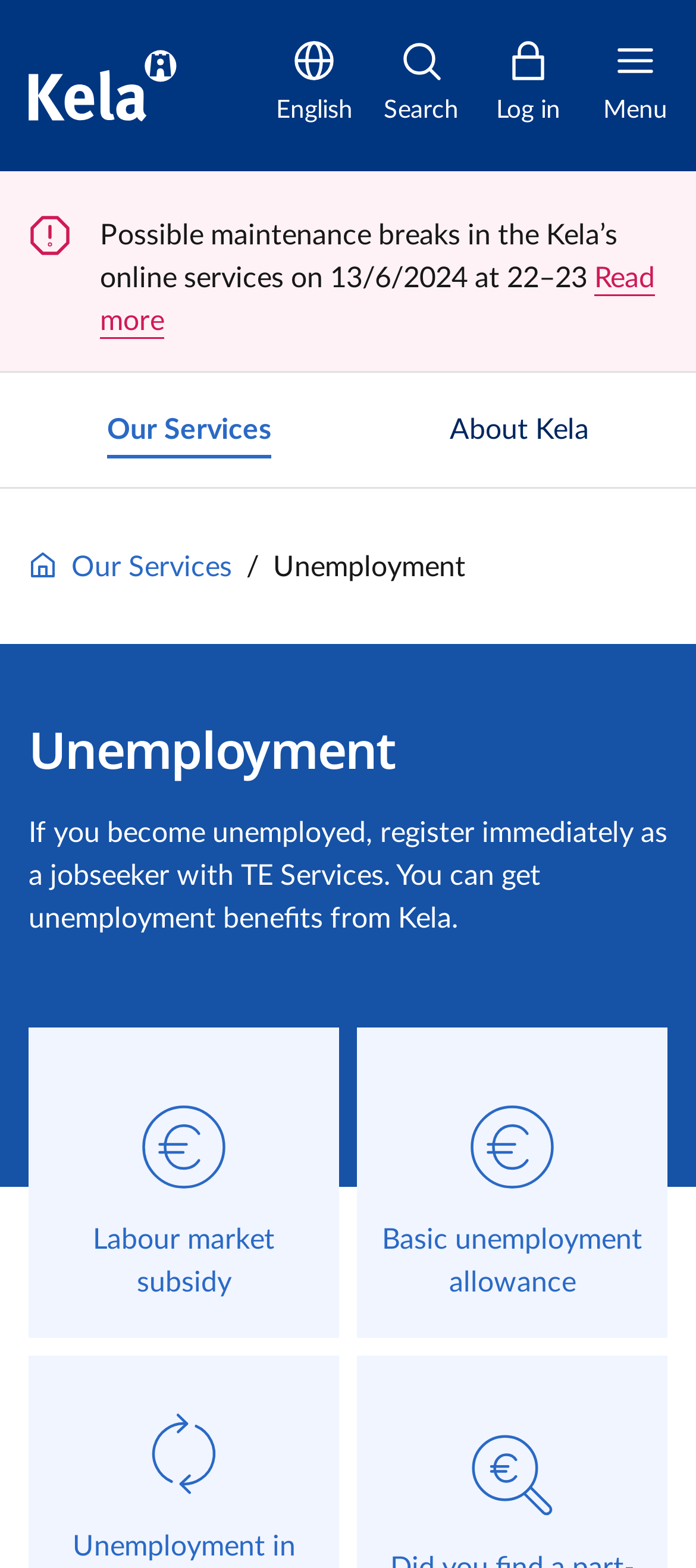Determine the bounding box coordinates for the clickable element to execute this instruction: "select English language". Provide the coordinates as four float numbers between 0 and 1, i.e., [left, top, right, bottom].

[0.364, 0.009, 0.538, 0.1]